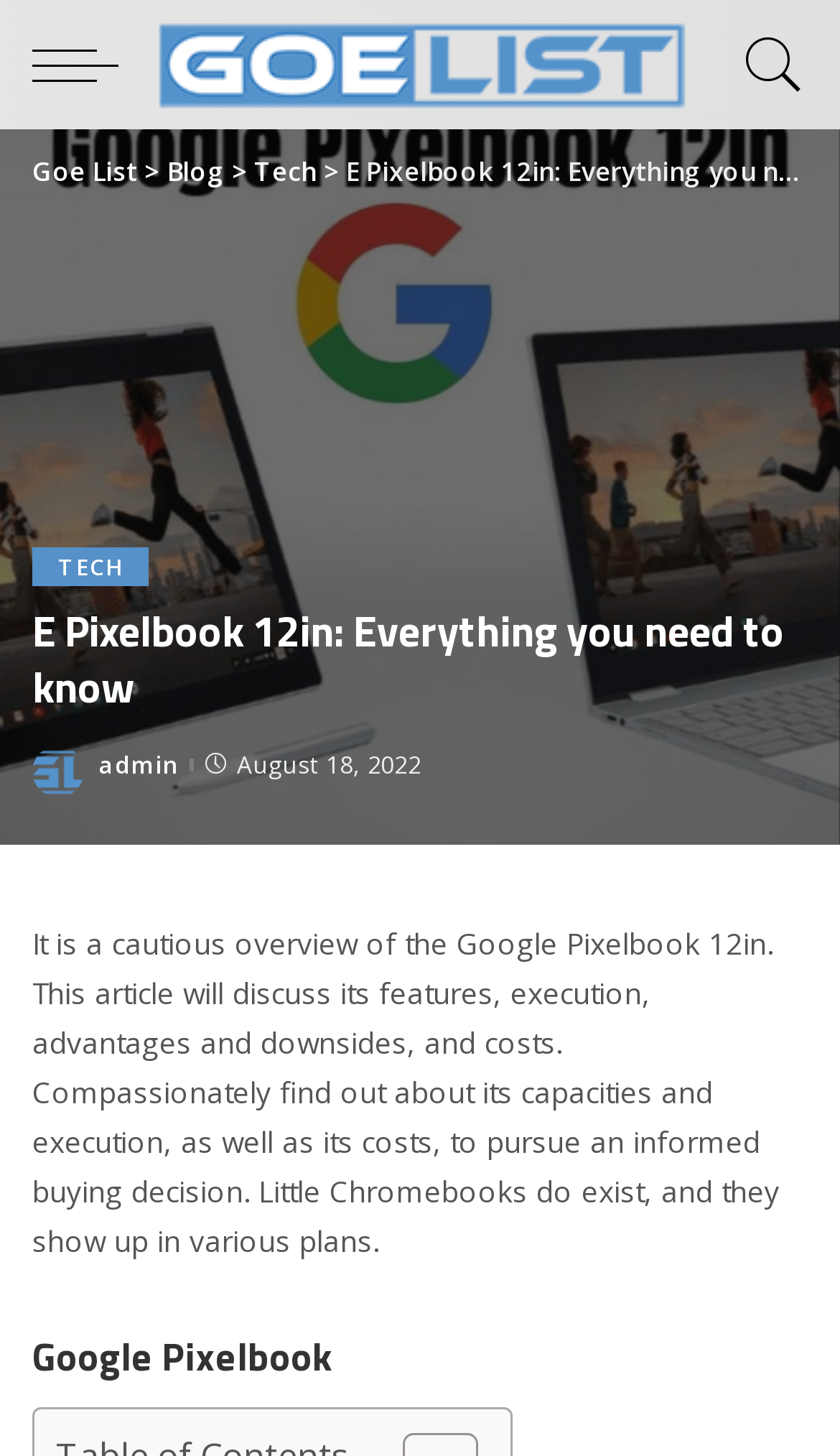Respond to the following question using a concise word or phrase: 
What is the date of the article?

August 18, 2022